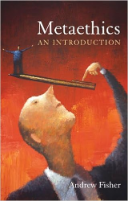What is the author's name?
Refer to the image and provide a concise answer in one word or phrase.

Andrew Fisher